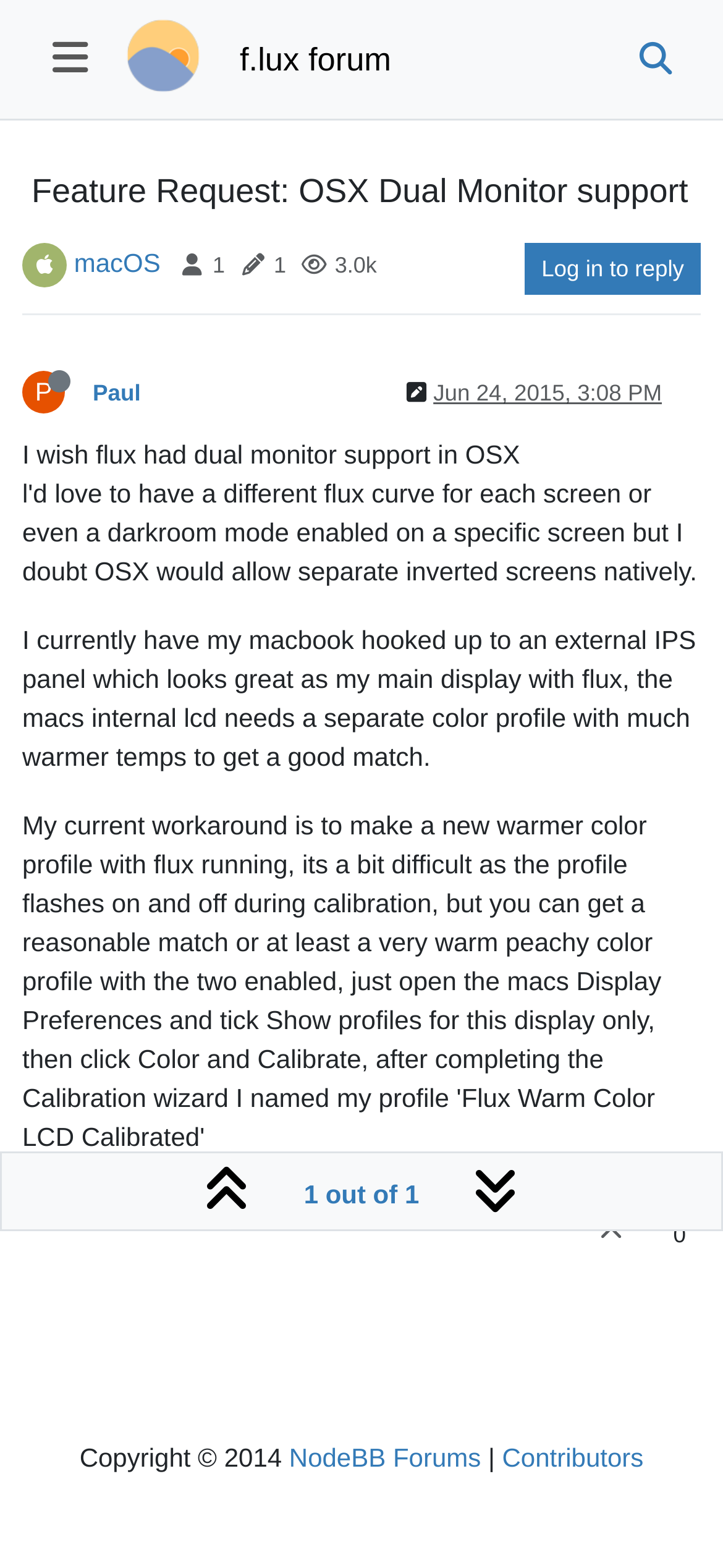What is the name of the forum?
Use the screenshot to answer the question with a single word or phrase.

f.lux forum